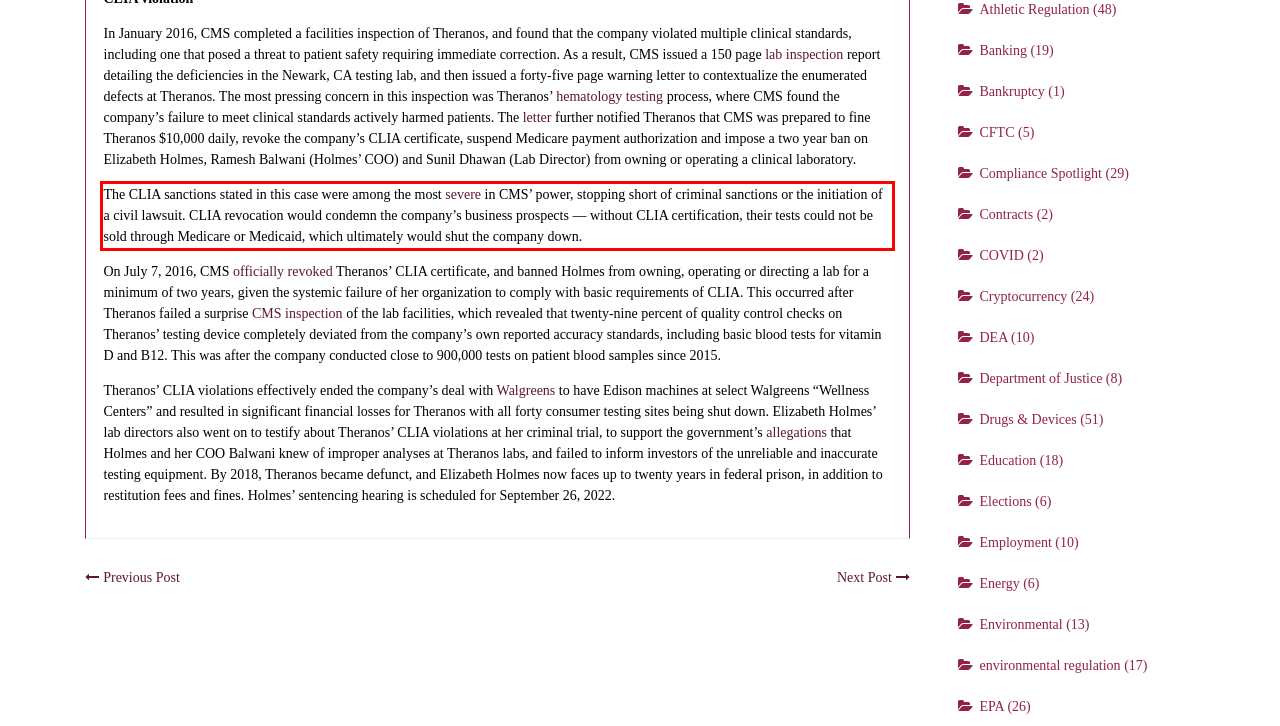You have a screenshot of a webpage, and there is a red bounding box around a UI element. Utilize OCR to extract the text within this red bounding box.

The CLIA sanctions stated in this case were among the most severe in CMS’ power, stopping short of criminal sanctions or the initiation of a civil lawsuit. CLIA revocation would condemn the company’s business prospects — without CLIA certification, their tests could not be sold through Medicare or Medicaid, which ultimately would shut the company down.